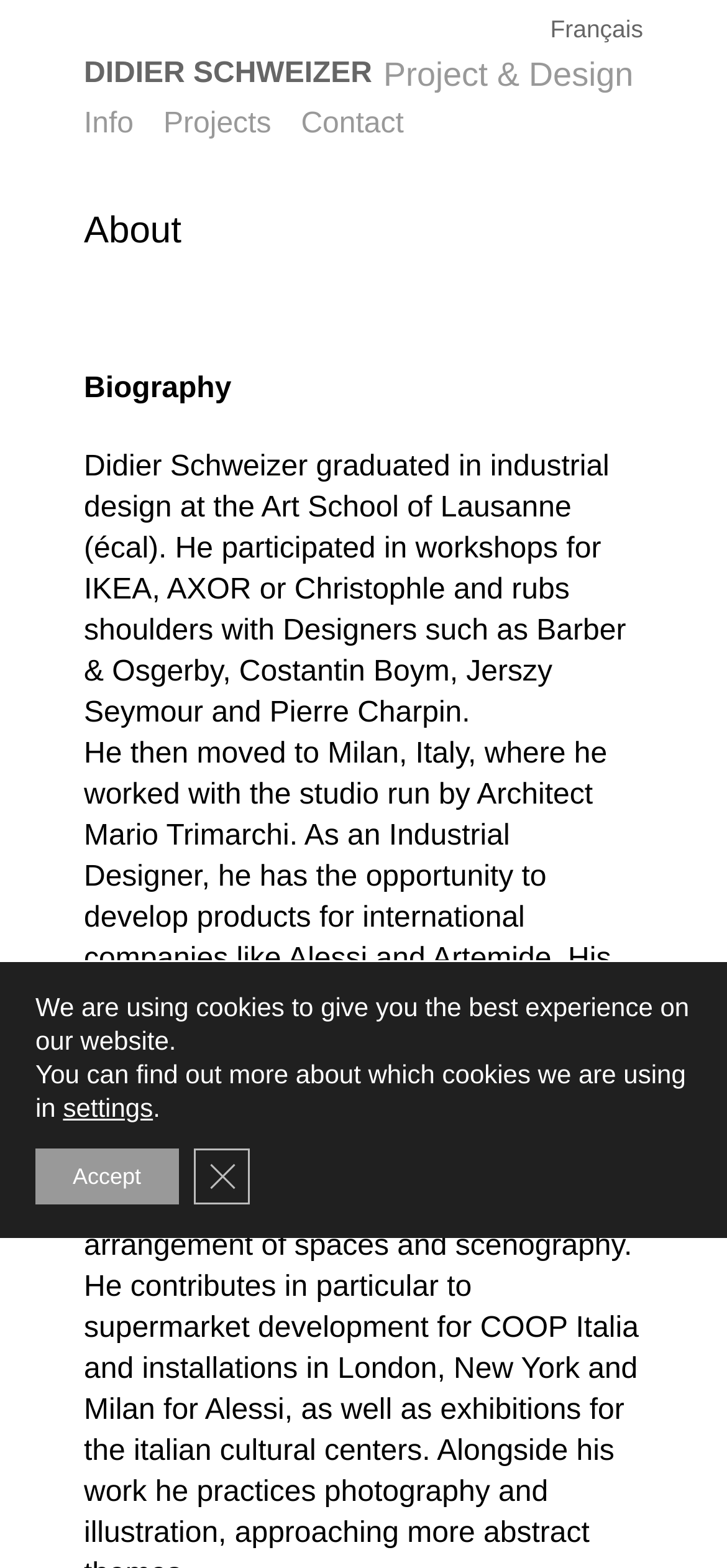What is the designer's field of study?
Could you answer the question with a detailed and thorough explanation?

I found the answer by reading the biography text, which states that the designer 'graduated in industrial design at the Art School of Lausanne (écal)'.